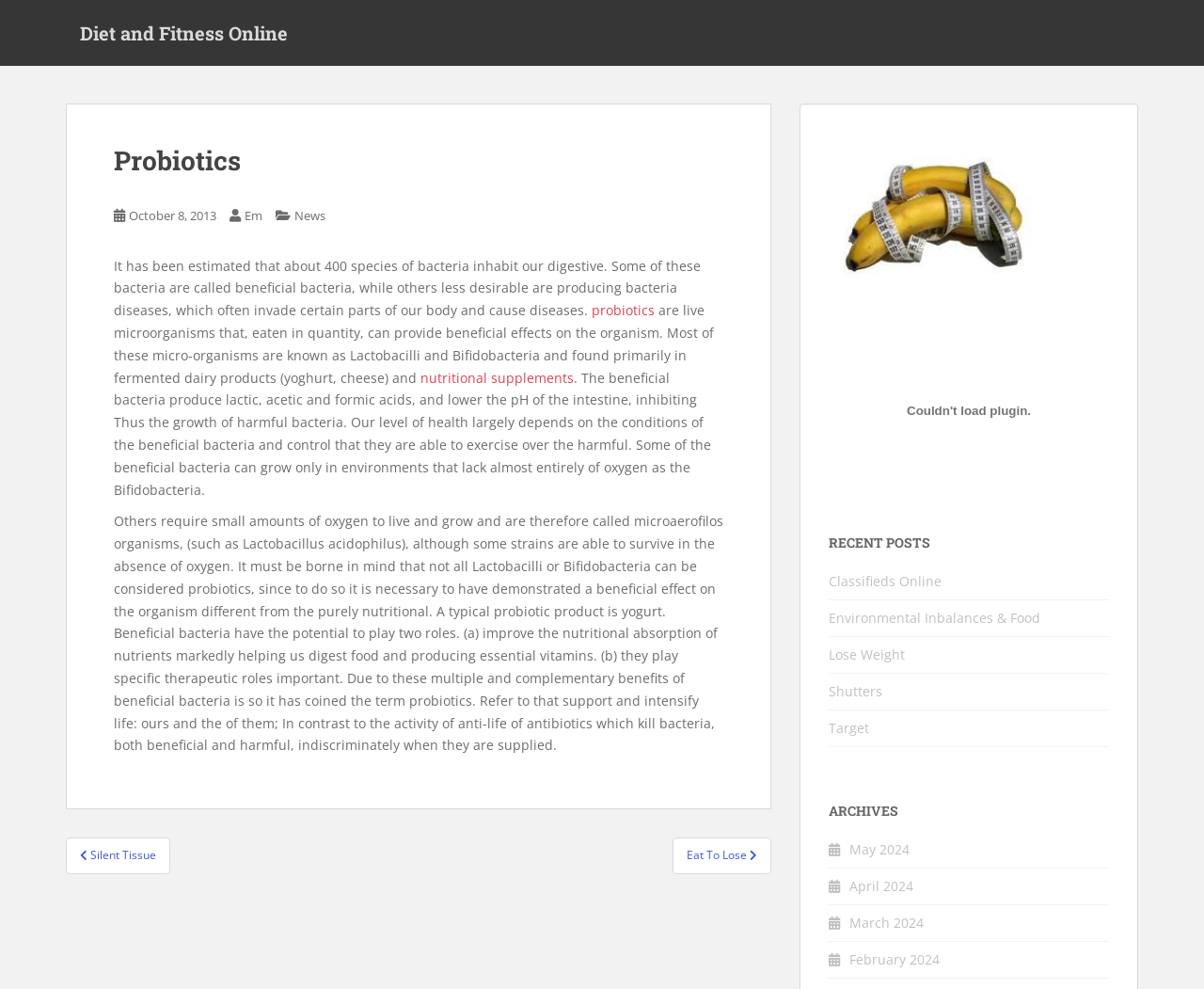How many recent posts are listed?
Using the image, answer in one word or phrase.

5